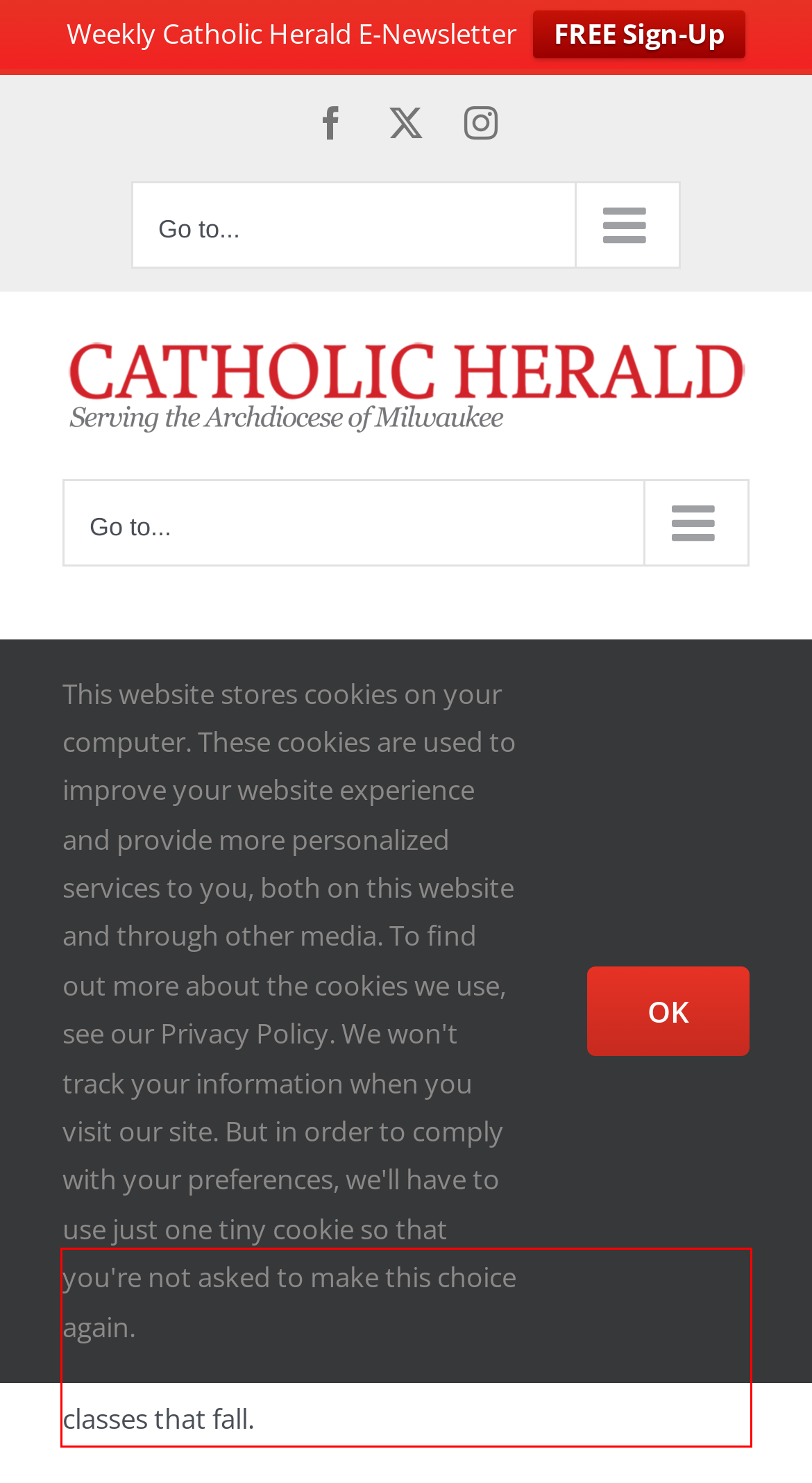Examine the webpage screenshot and use OCR to obtain the text inside the red bounding box.

A couple of years ago Annie Jay was sitting at Mass in St. Mary Church, Kenosha, as Fr. Michael Newman announced a need for Christian formation teachers for classes that fall.